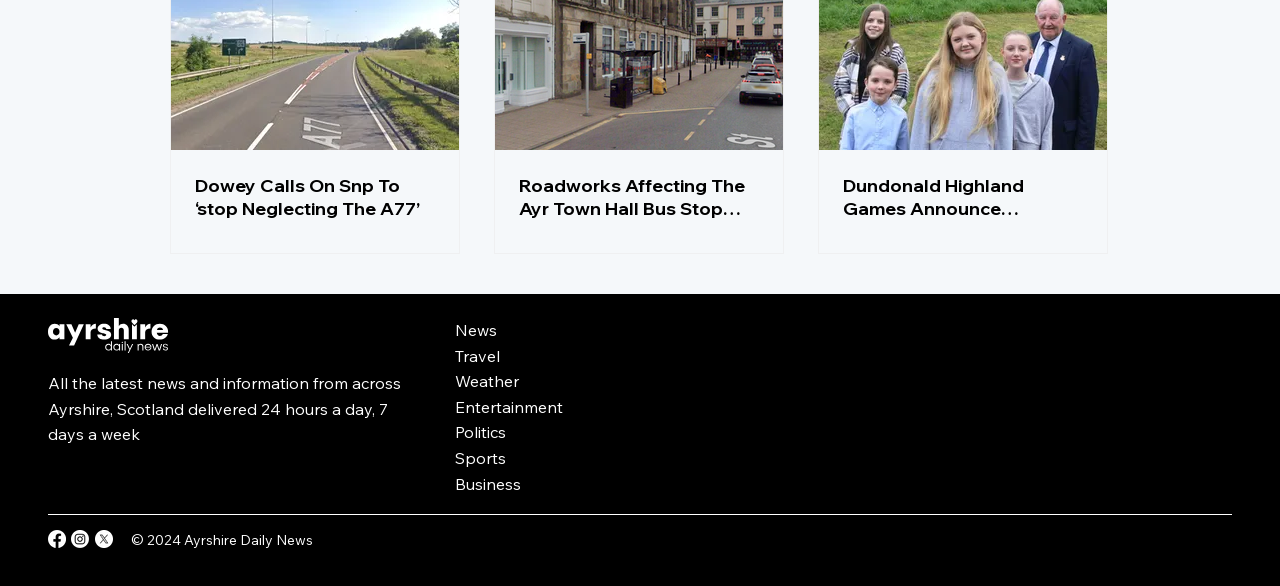Find the bounding box coordinates of the area that needs to be clicked in order to achieve the following instruction: "Check latest news and information from Ayrshire". The coordinates should be specified as four float numbers between 0 and 1, i.e., [left, top, right, bottom].

[0.038, 0.637, 0.313, 0.758]